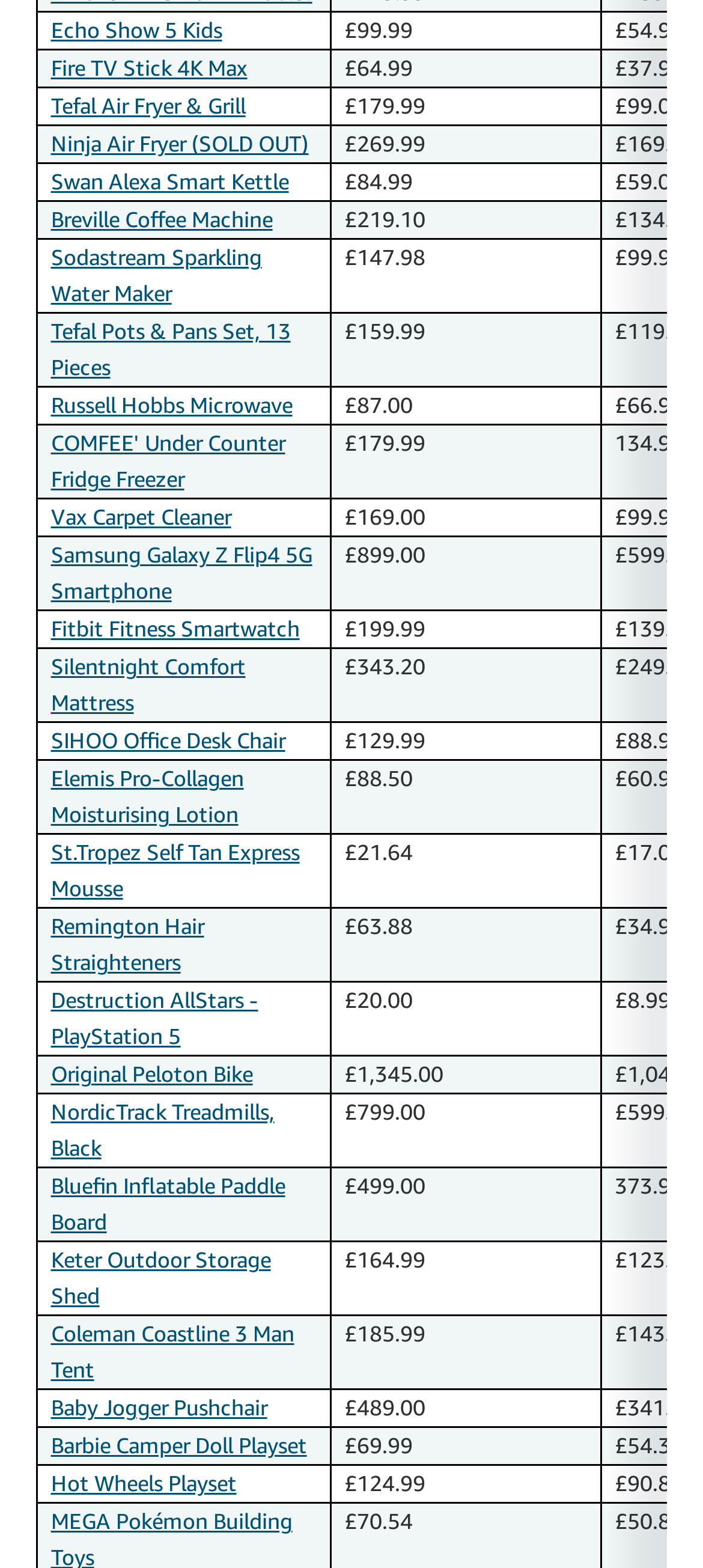What is the name of the product with the price £899.00?
Based on the screenshot, provide your answer in one word or phrase.

Samsung Galaxy Z Flip4 5G Smartphone